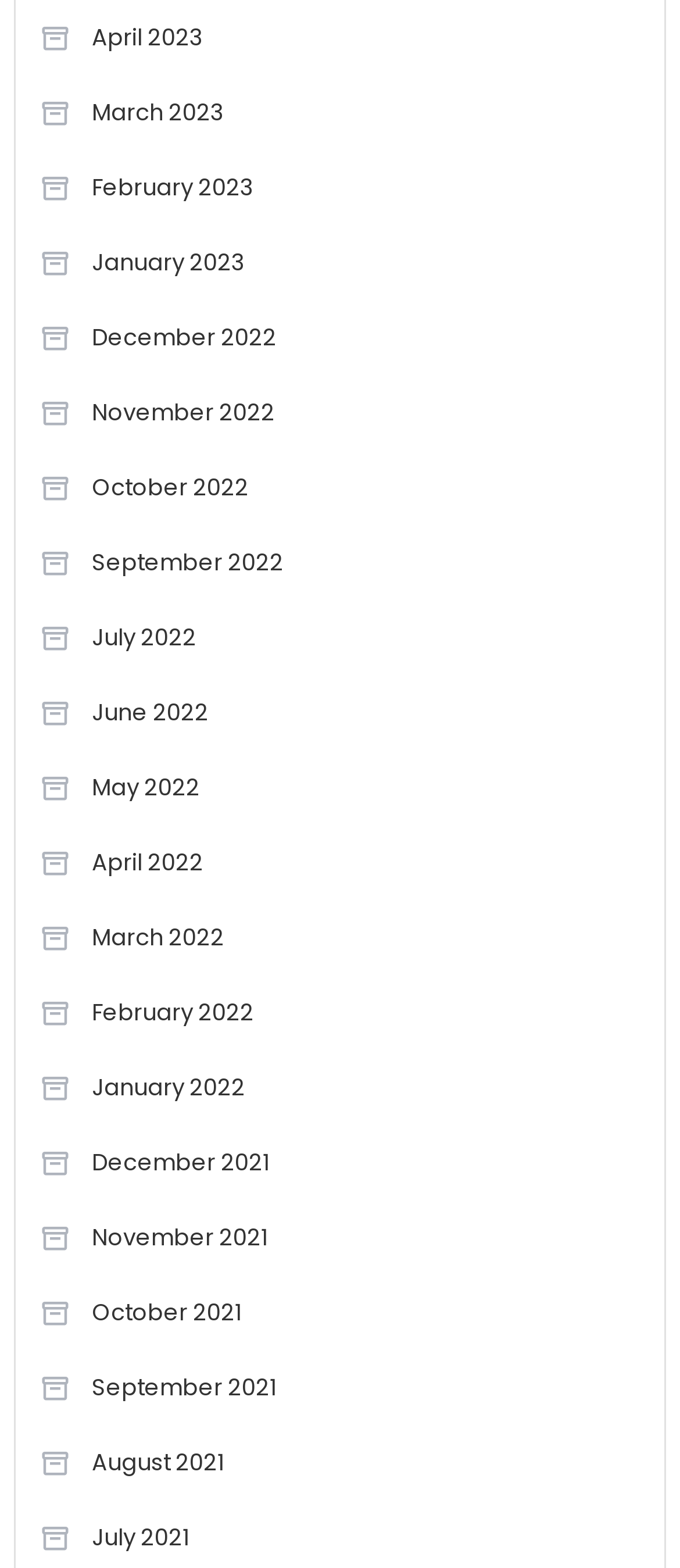Are the months listed in chronological order?
Please answer the question with as much detail as possible using the screenshot.

I examined the link elements with OCR text containing month names and years, and found that the months are listed in chronological order, with the latest month at the top and the earliest month at the bottom.